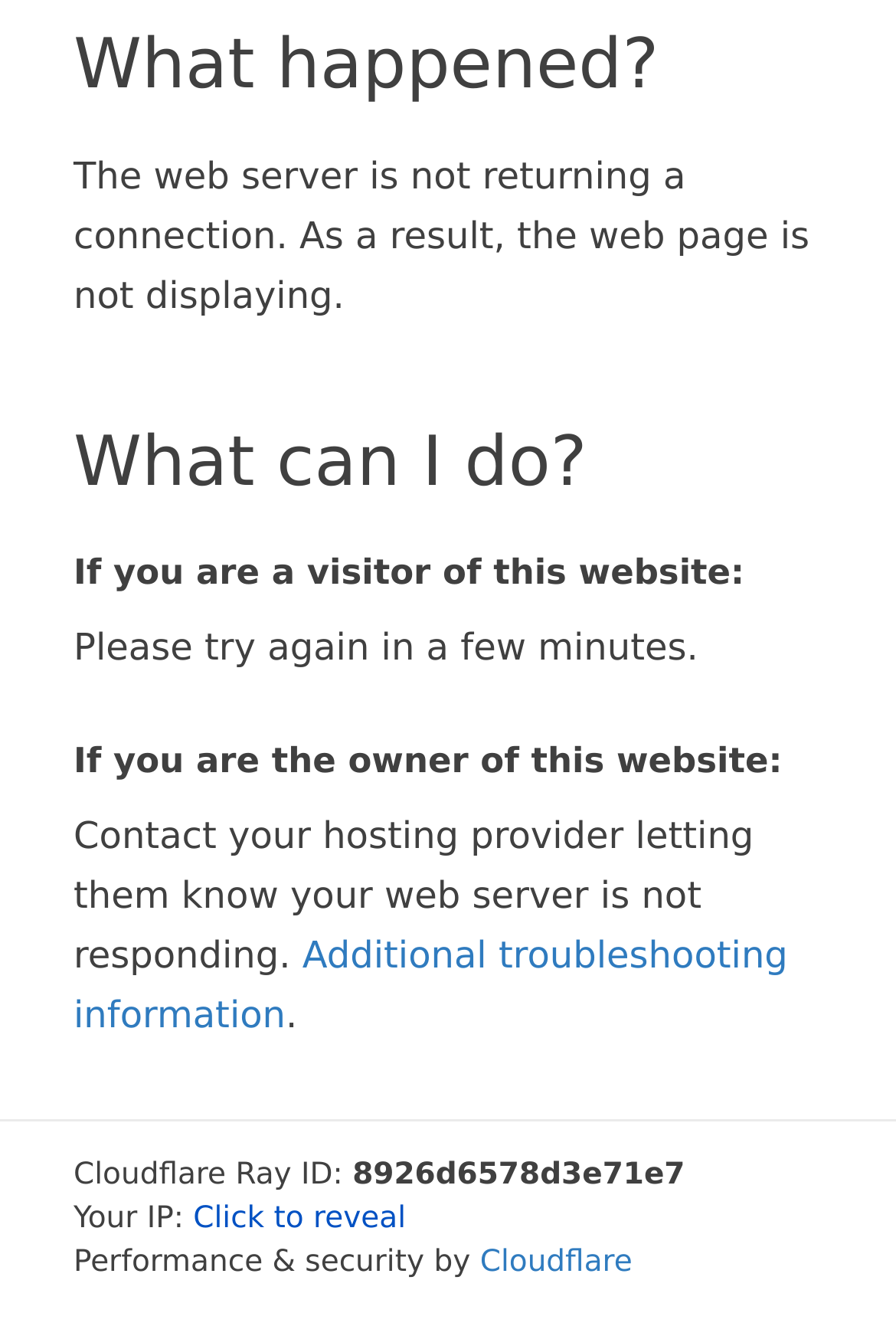Kindly respond to the following question with a single word or a brief phrase: 
What should a visitor of this website do?

Try again in a few minutes